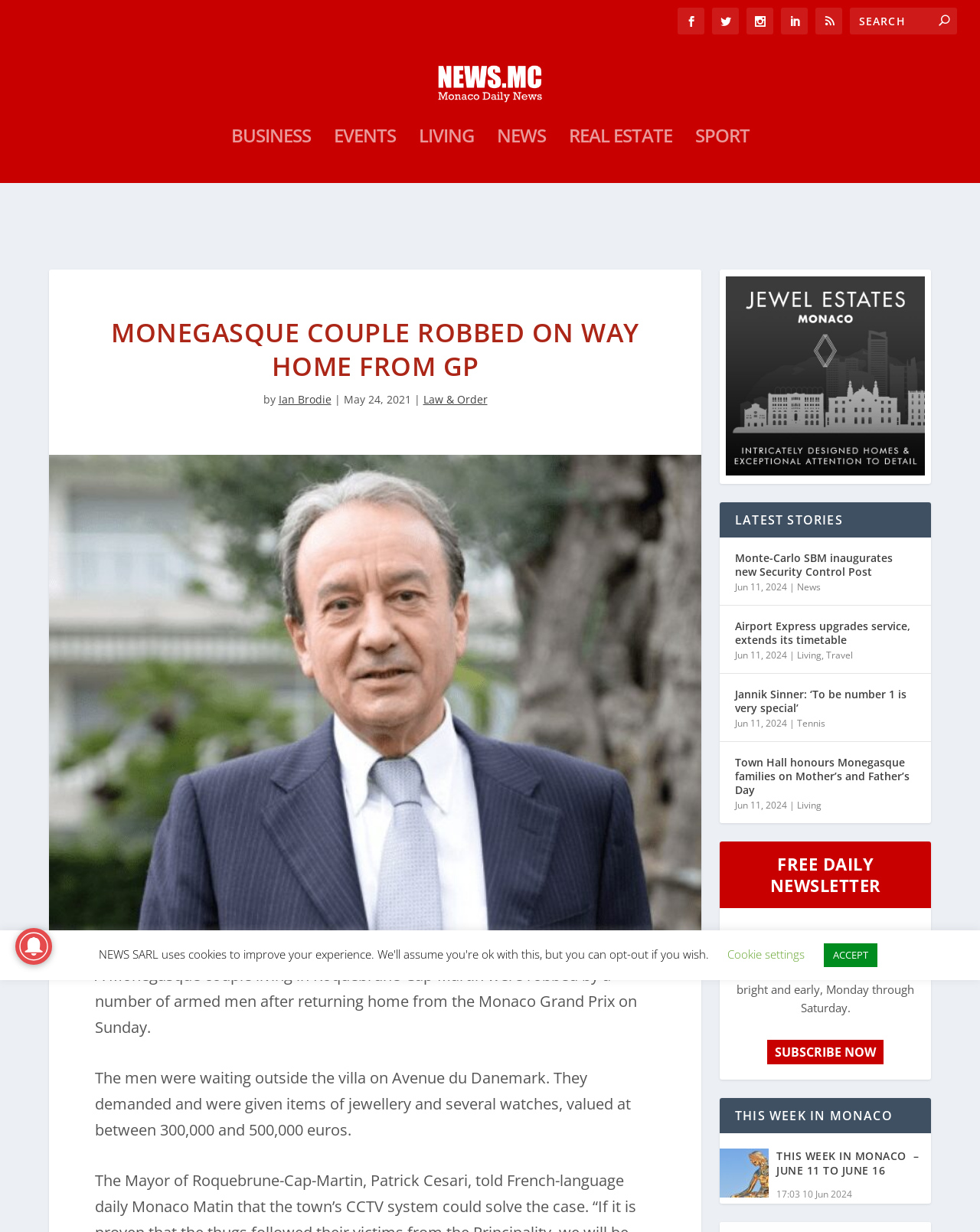What is the date of the news article?
Please answer the question with as much detail and depth as you can.

I determined the answer by looking at the text 'May 24, 2021' which is located near the author's name 'Ian Brodie', indicating that it is the date of the news article.